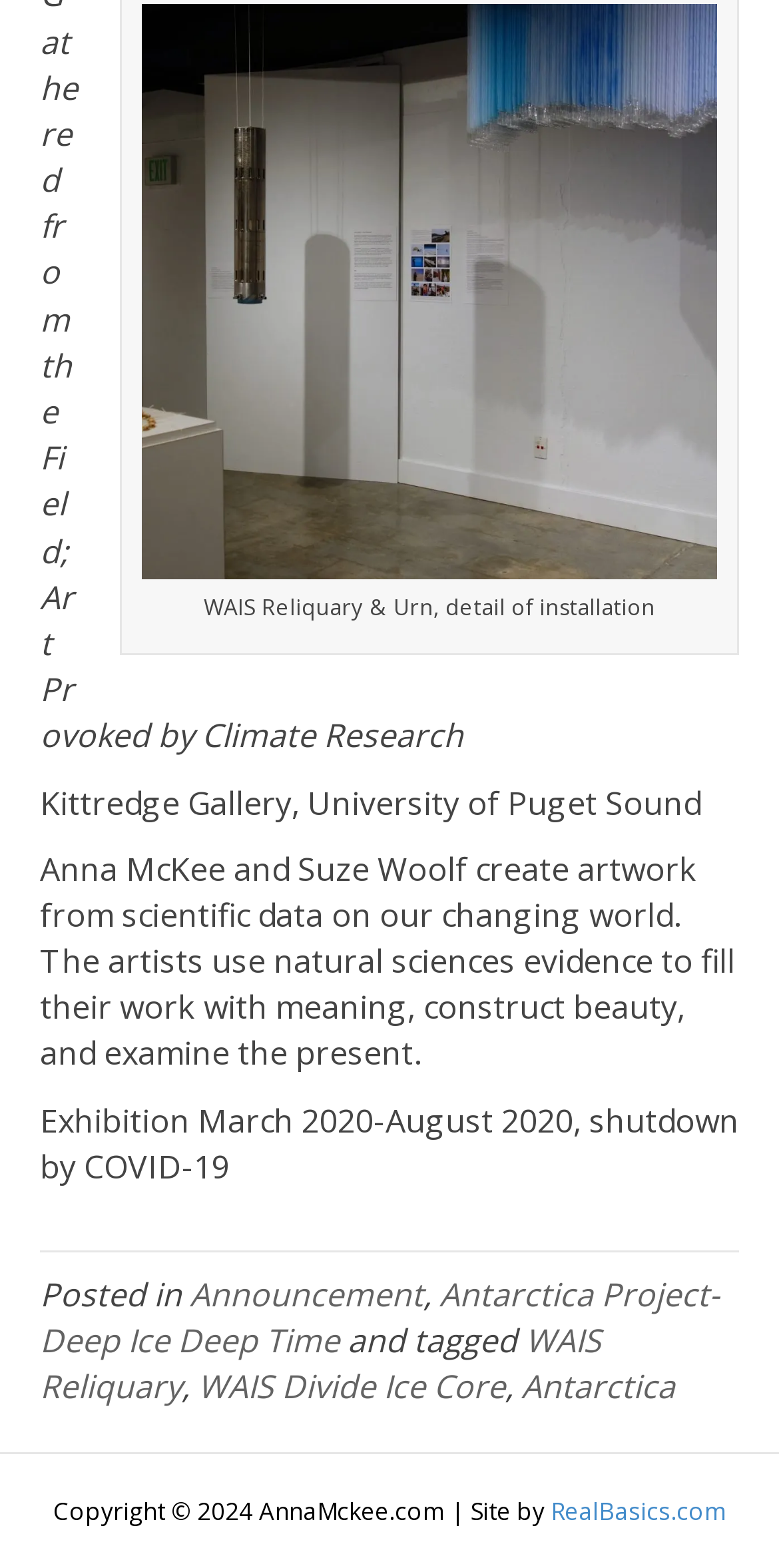Identify the bounding box coordinates for the UI element mentioned here: "WAIS Reliquary". Provide the coordinates as four float values between 0 and 1, i.e., [left, top, right, bottom].

[0.051, 0.841, 0.772, 0.899]